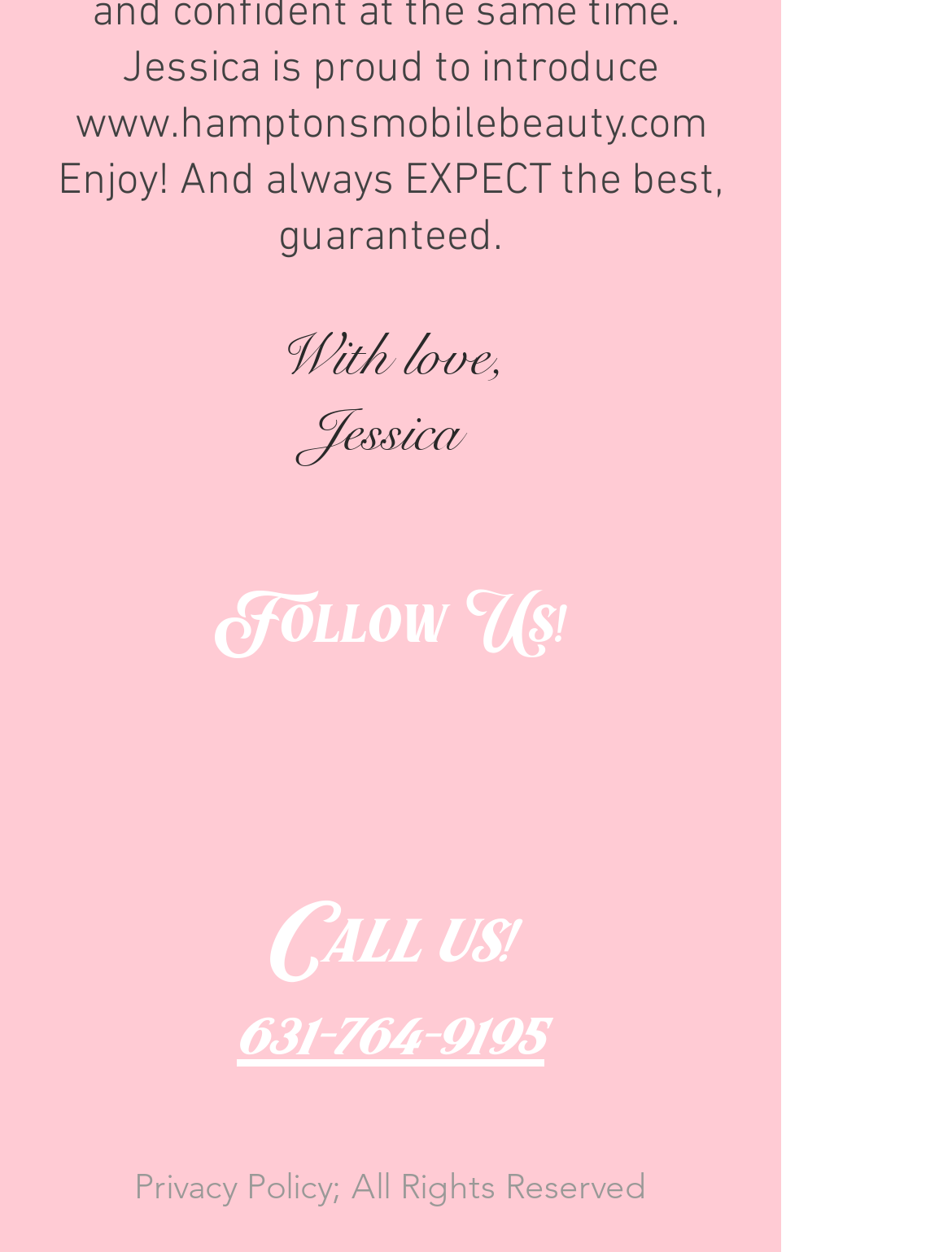Show the bounding box coordinates for the HTML element described as: "aria-label="Instagram"".

[0.428, 0.571, 0.505, 0.63]